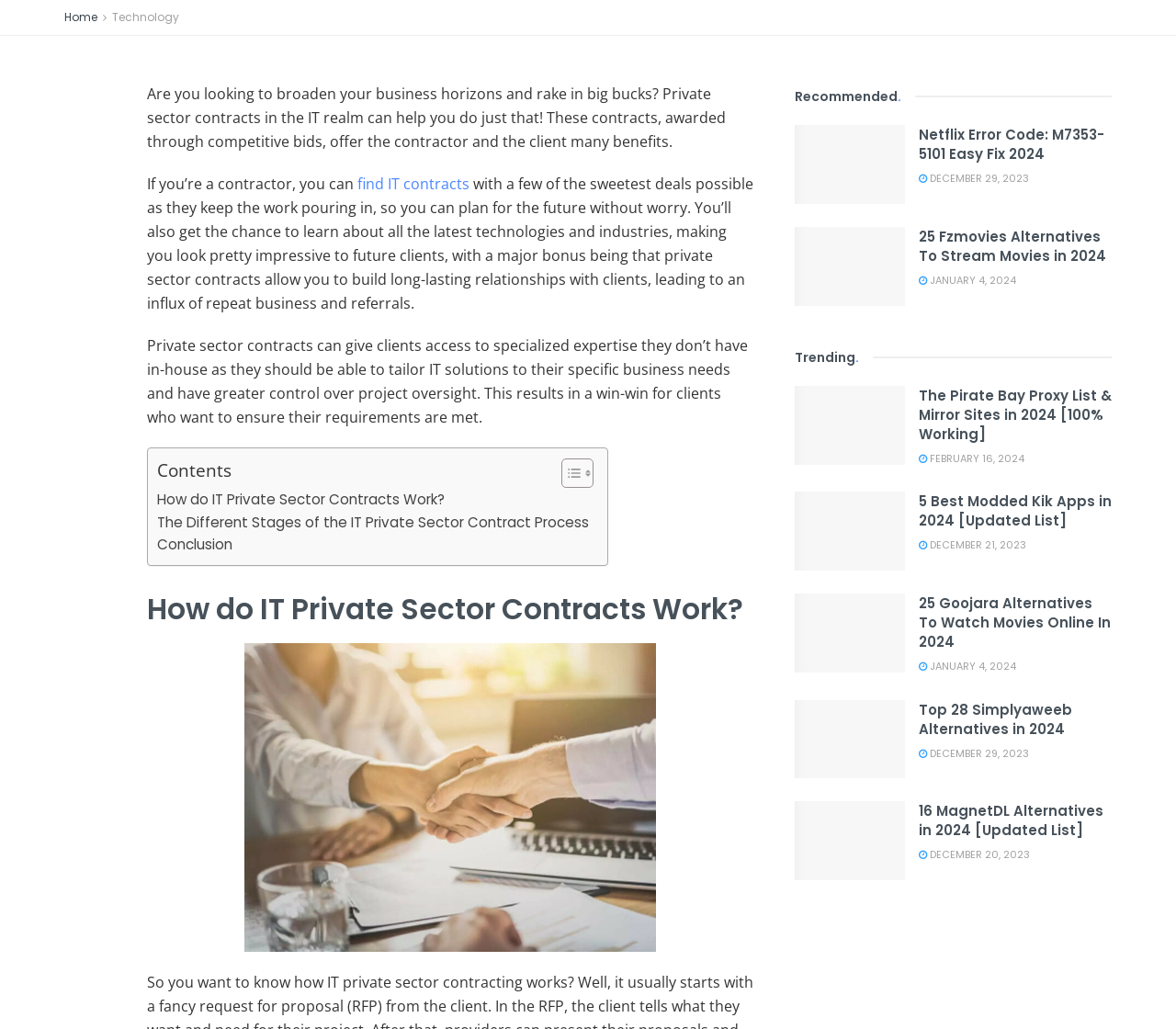Specify the bounding box coordinates of the element's region that should be clicked to achieve the following instruction: "Toggle Table of Content". The bounding box coordinates consist of four float numbers between 0 and 1, in the format [left, top, right, bottom].

[0.466, 0.445, 0.501, 0.475]